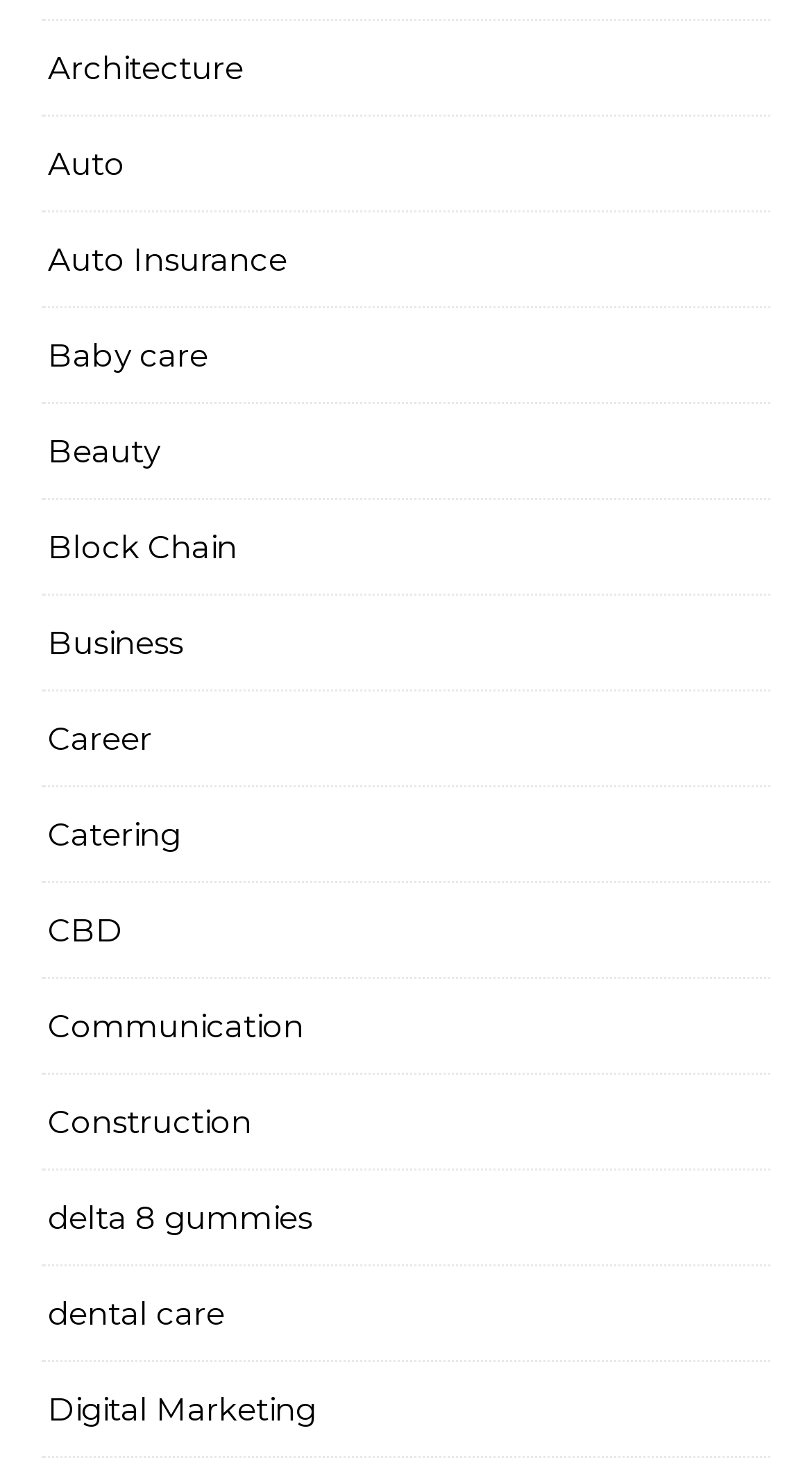How many categories are listed?
Using the image as a reference, answer with just one word or a short phrase.

15